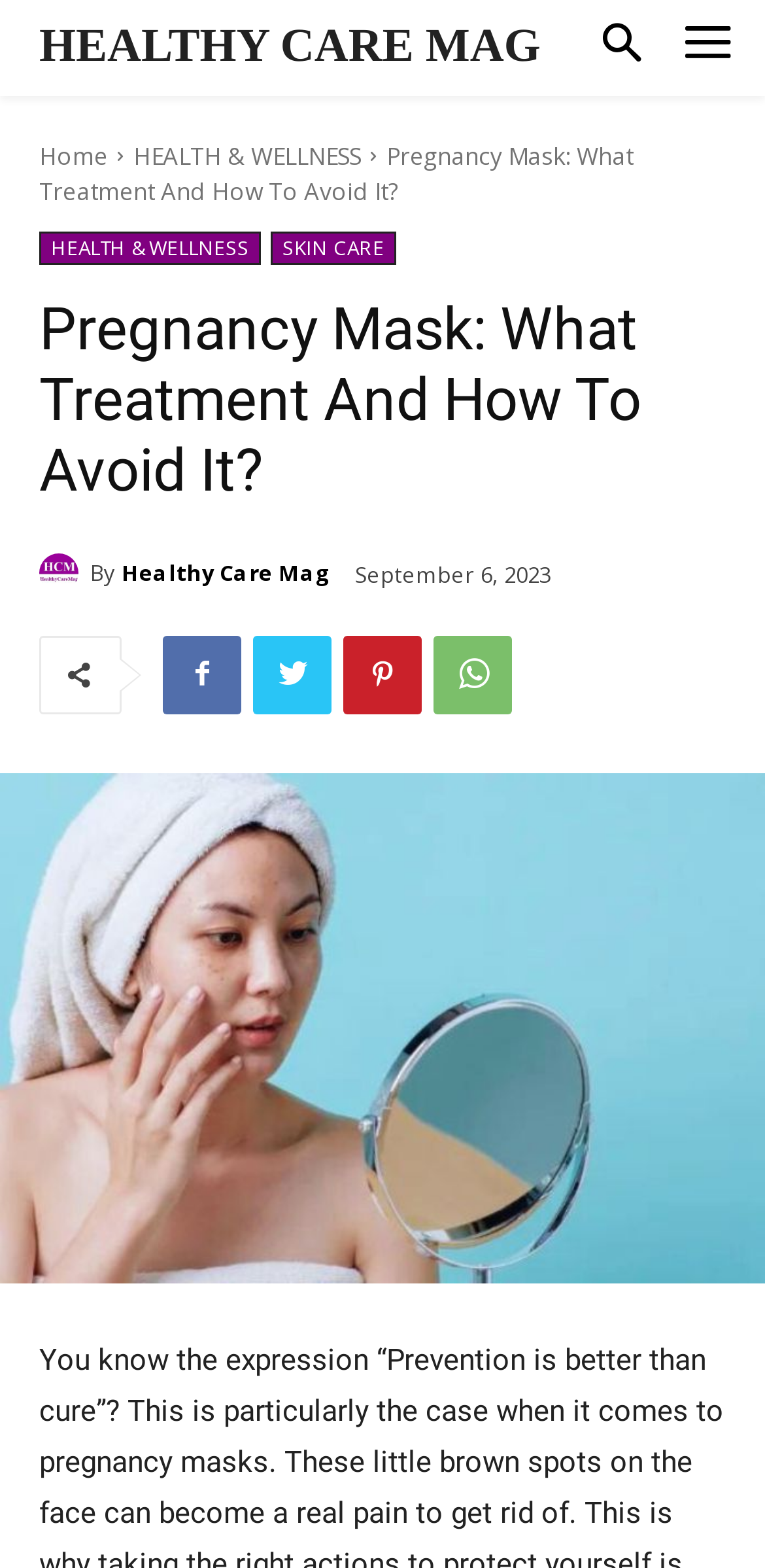How many social media links are there?
Please ensure your answer to the question is detailed and covers all necessary aspects.

I counted the number of social media links by looking at the links with icons. There are four links with icons, which are '', '', '', and ''. These are likely social media links.